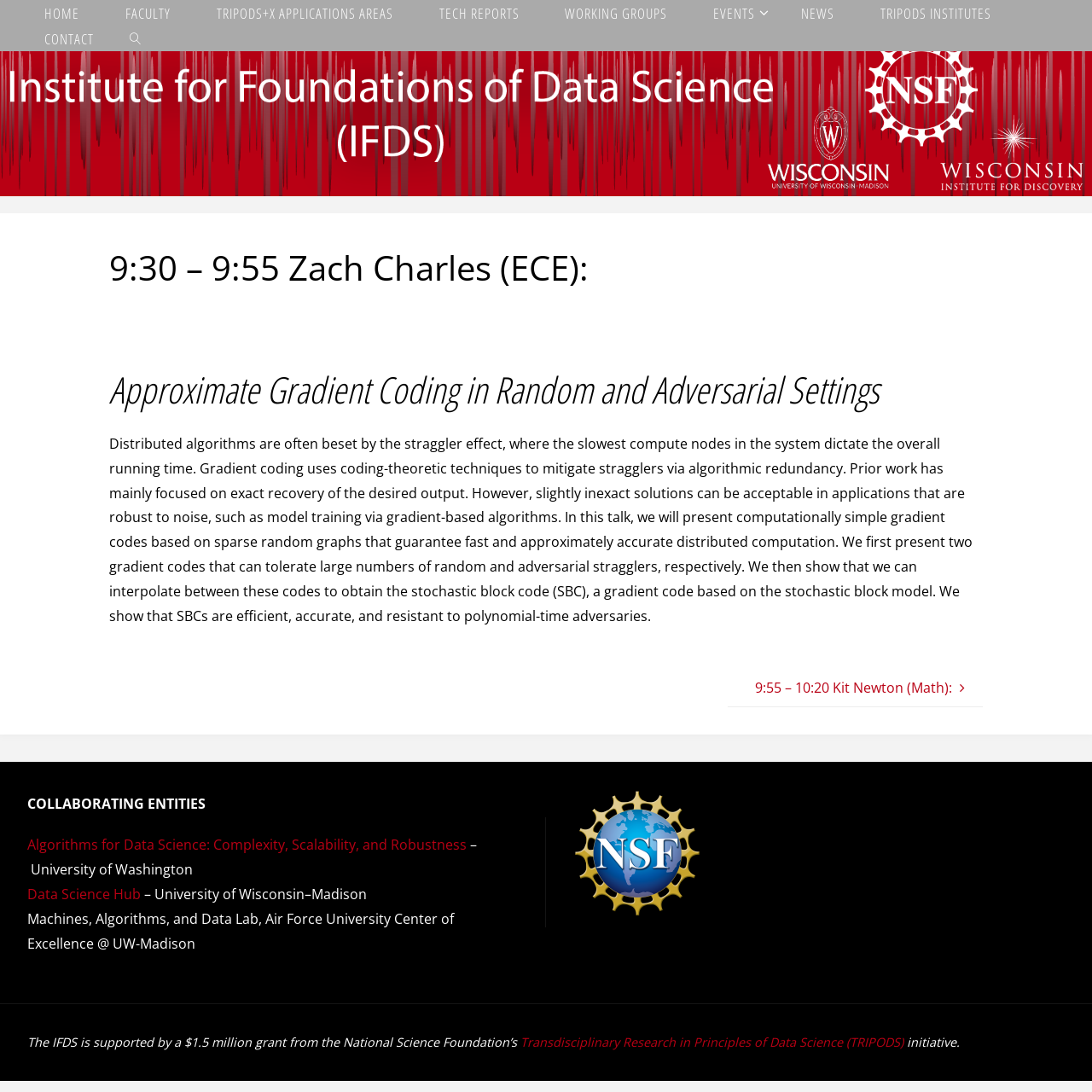Find the bounding box coordinates of the element to click in order to complete the given instruction: "Click FACULTY."

[0.094, 0.0, 0.177, 0.023]